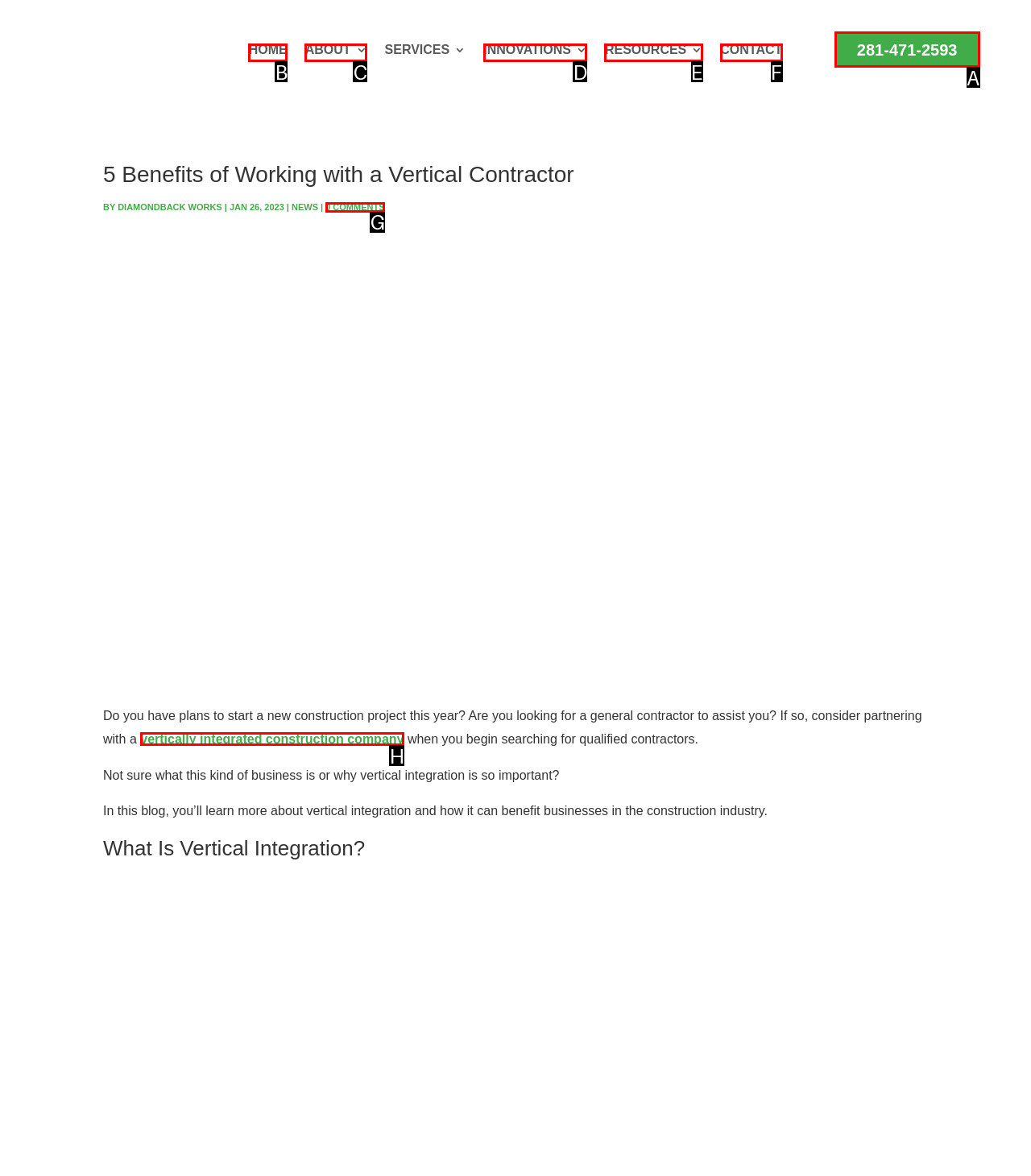To execute the task: Click the vertically integrated construction company link, which one of the highlighted HTML elements should be clicked? Answer with the option's letter from the choices provided.

H